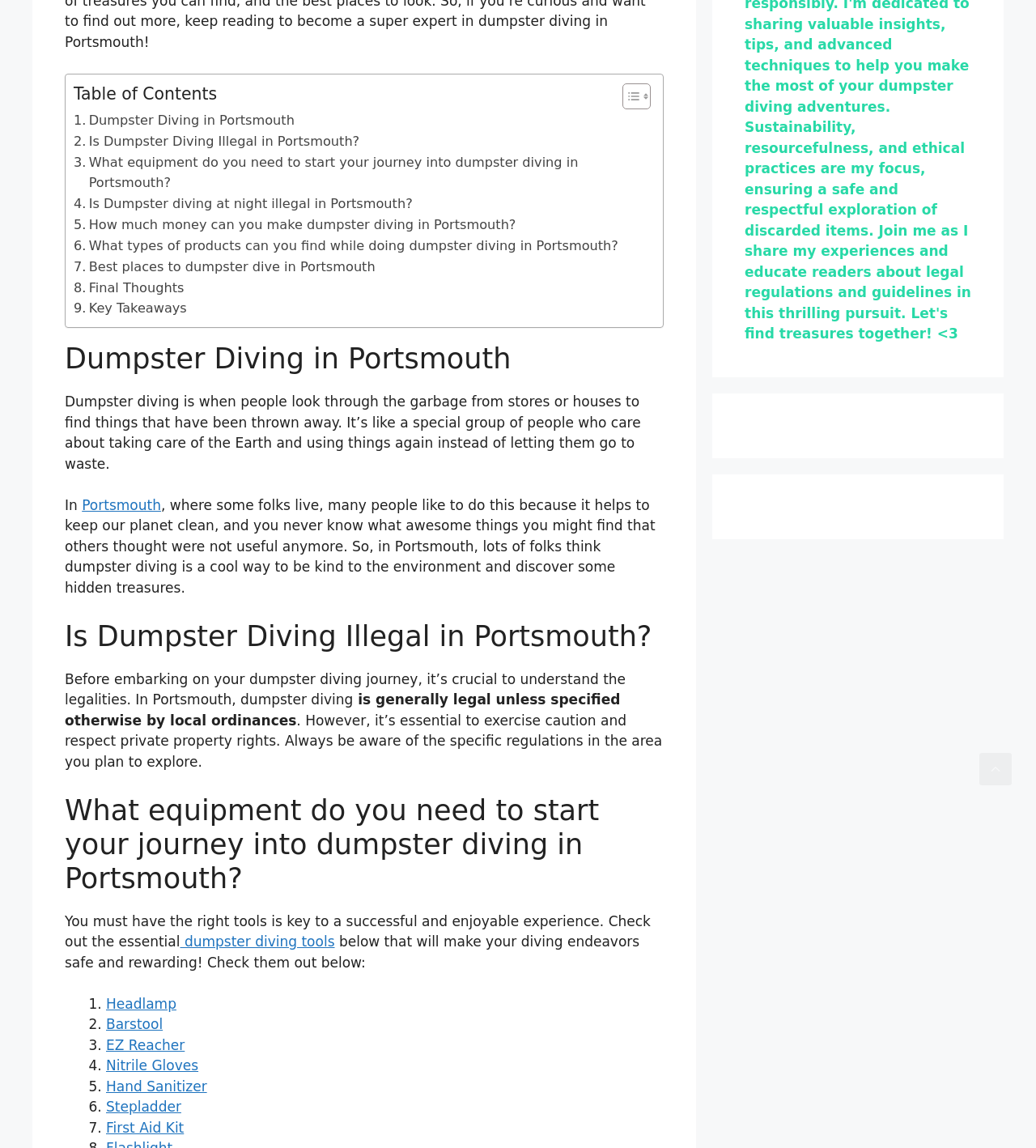Is dumpster diving legal in Portsmouth?
Refer to the image and give a detailed answer to the query.

According to the webpage, in Portsmouth, dumpster diving is generally legal unless specified otherwise by local ordinances. However, it's essential to exercise caution and respect private property rights.